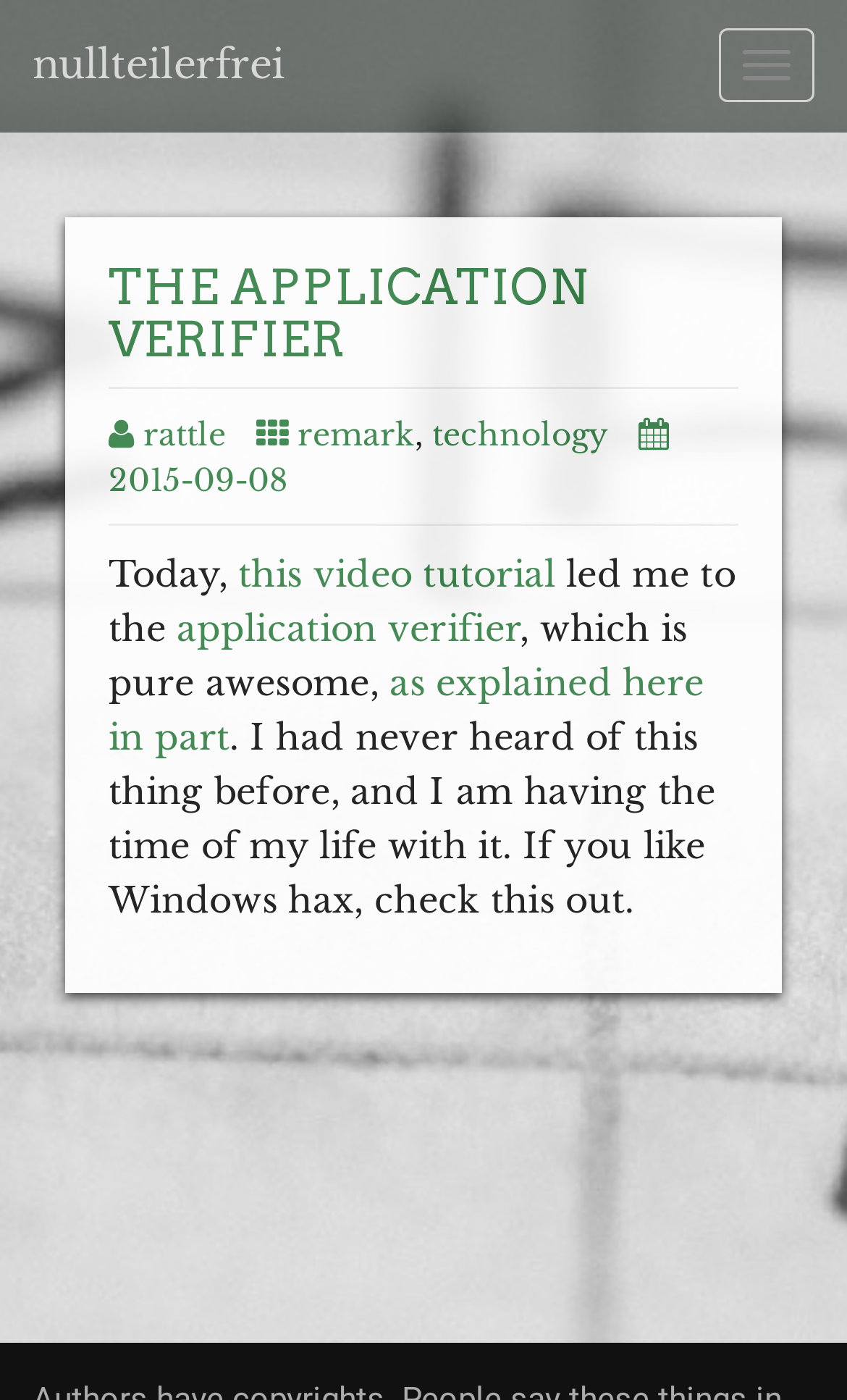What is the date mentioned in the webpage?
Use the screenshot to answer the question with a single word or phrase.

2015-09-08